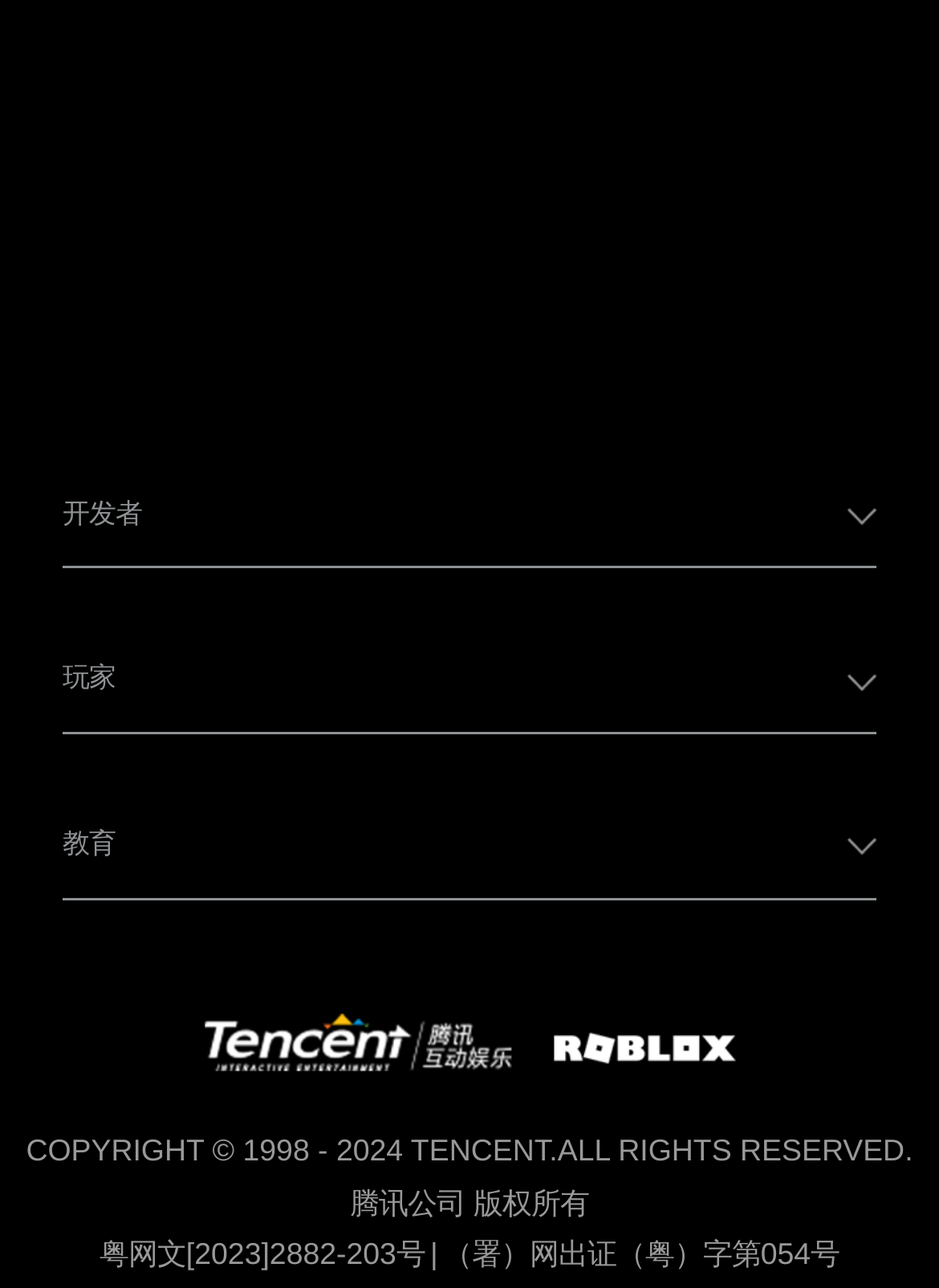What is the vertical position of the link '玩家' relative to the link '开发者'?
Refer to the image and provide a detailed answer to the question.

I compared the y1 and y2 coordinates of the link elements '开发者' and '玩家' and found that the y1 and y2 values of '玩家' are greater than those of '开发者', indicating that '玩家' is below '开发者' vertically.